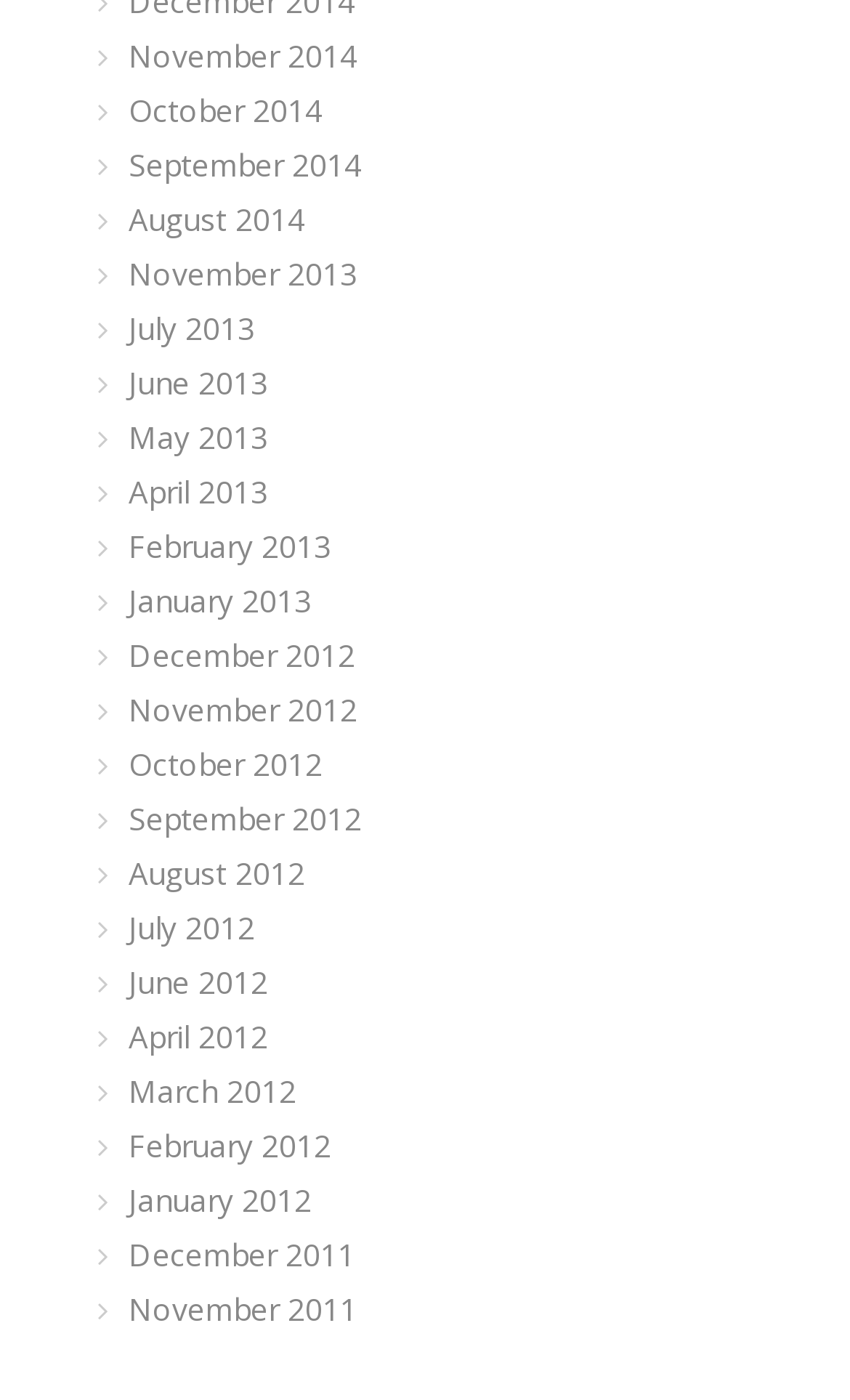Locate the bounding box coordinates of the region to be clicked to comply with the following instruction: "view November 2014". The coordinates must be four float numbers between 0 and 1, in the form [left, top, right, bottom].

[0.151, 0.025, 0.421, 0.055]